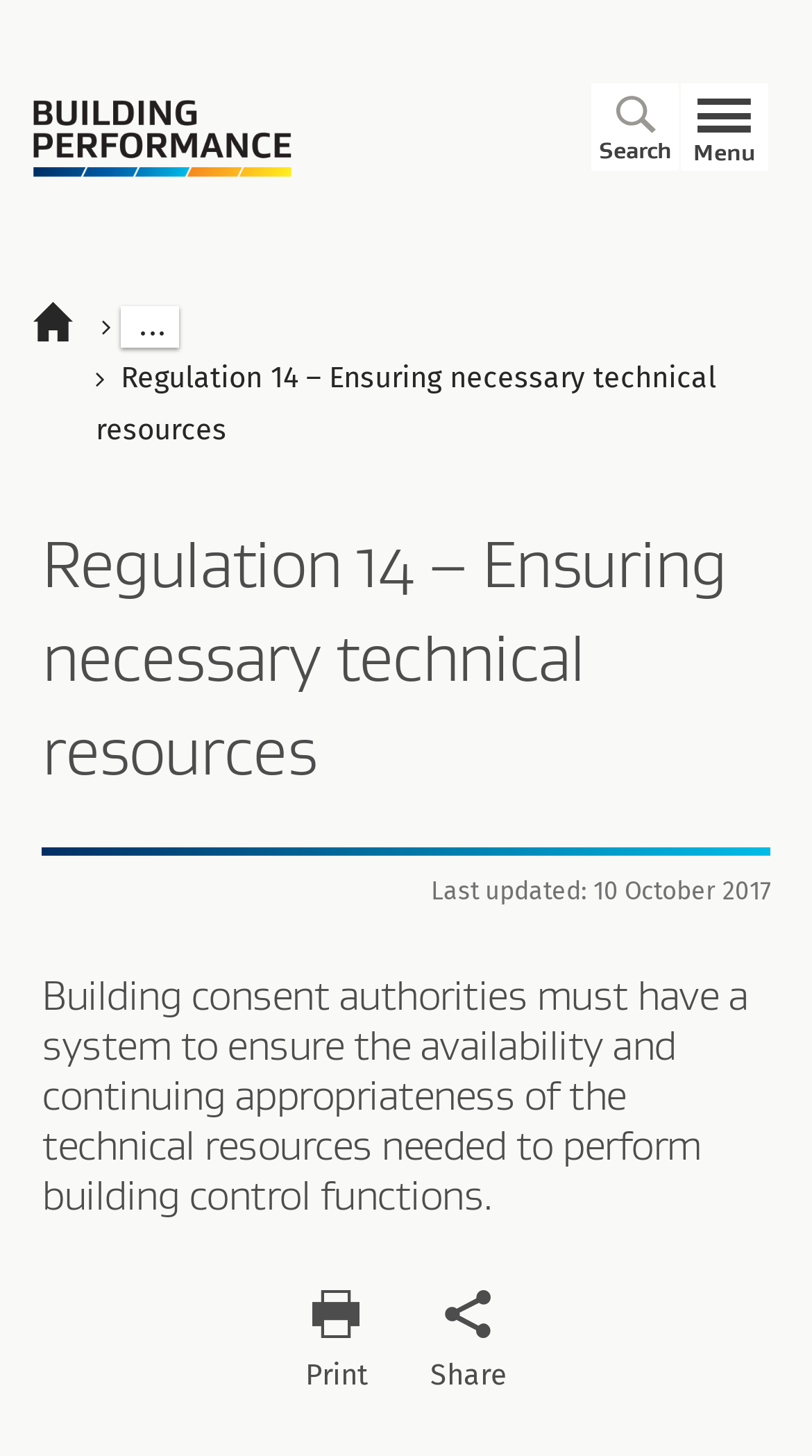Using the image as a reference, answer the following question in as much detail as possible:
What is the main topic of the webpage?

The webpage is focused on Regulation 14, which is about ensuring necessary technical resources for building control functions, as indicated by the heading and the content of the webpage.